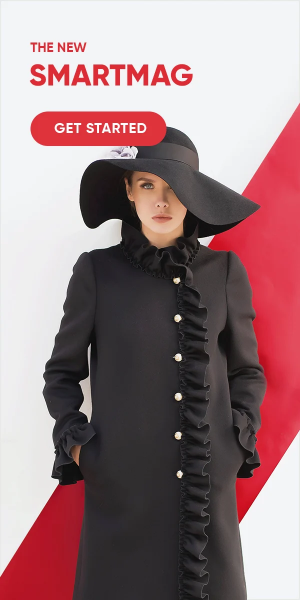Respond to the question below with a single word or phrase:
What is the purpose of the 'GET STARTED' button?

To invite viewers to engage further